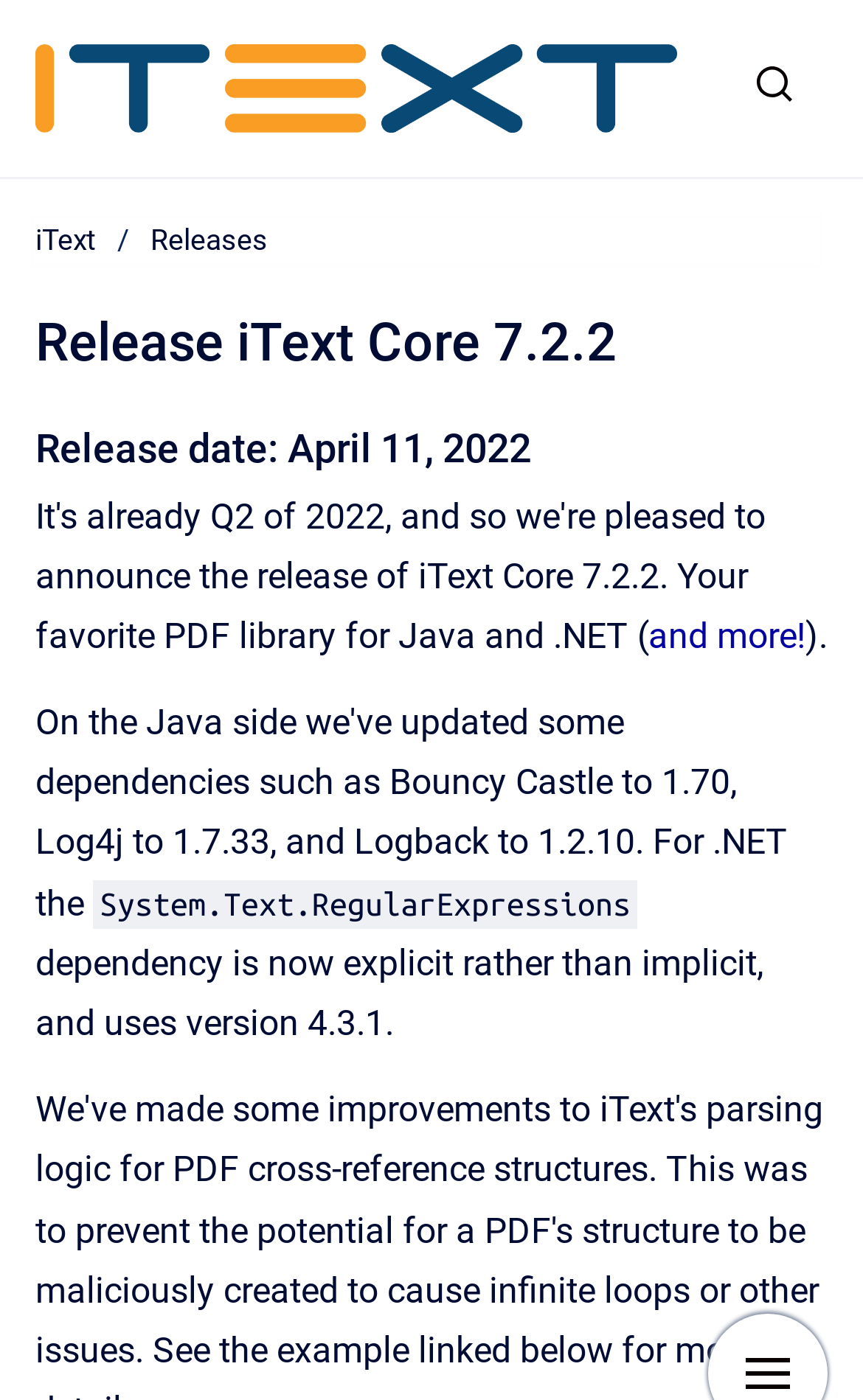Using the details in the image, give a detailed response to the question below:
What is the version of System.Text.RegularExpressions dependency?

I found the version of the dependency by reading the StaticText element that mentions 'System.Text.RegularExpressions dependency is now explicit rather than implicit, and uses version 4.3.1'.